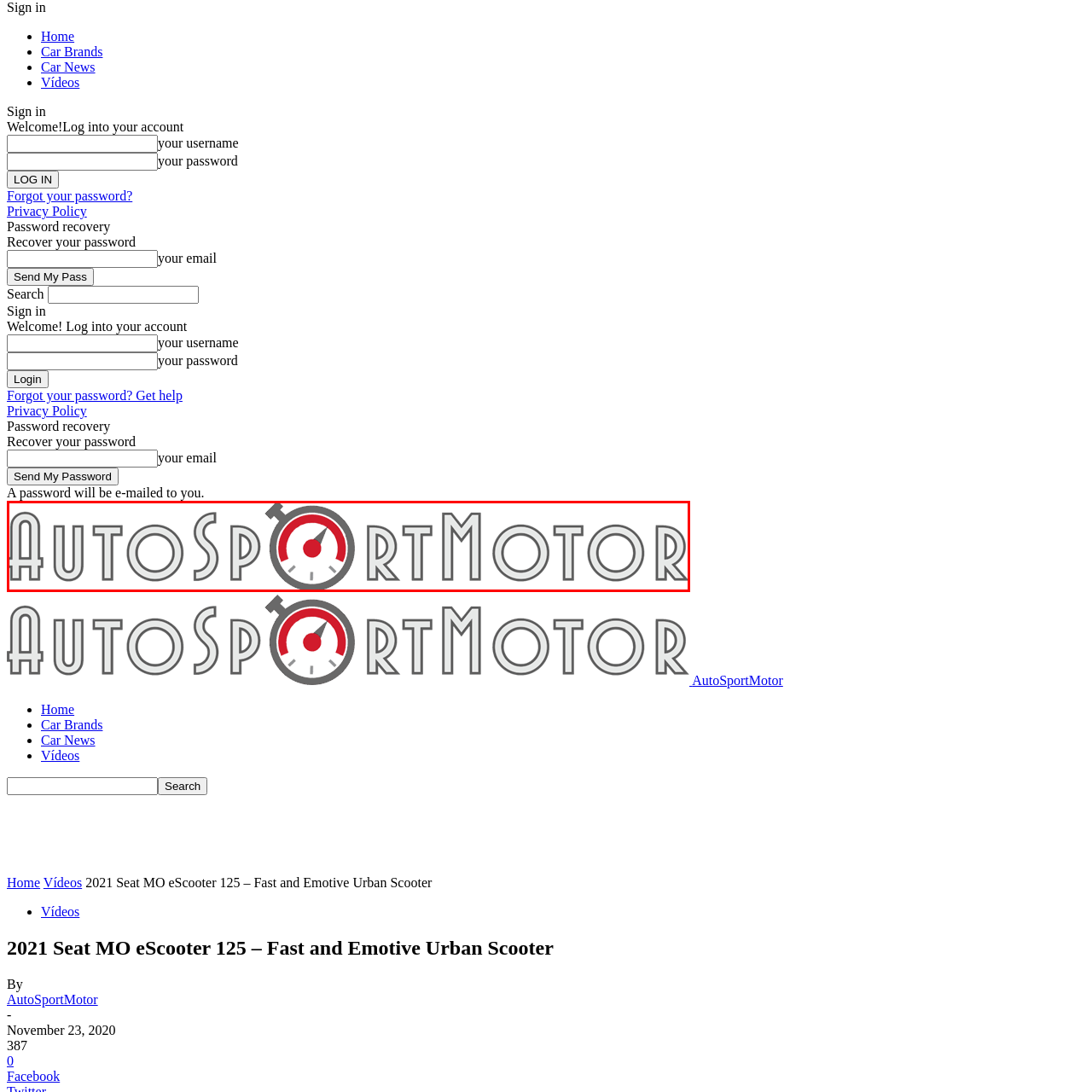Direct your attention to the image enclosed by the red boundary, What is the theme of the platform? 
Answer concisely using a single word or phrase.

Motorsports and automotive enthusiasm